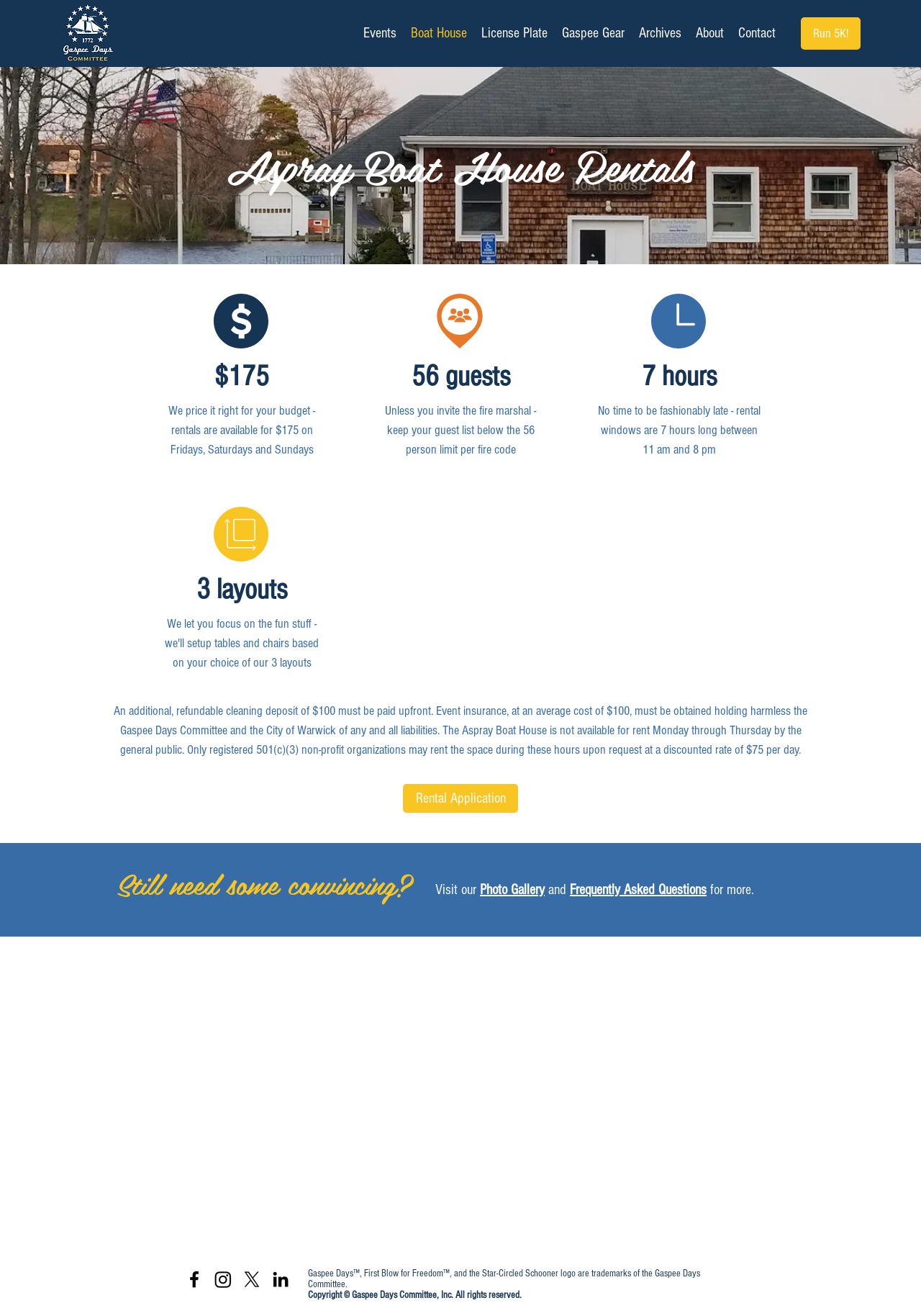What is the name of the organization that owns the Aspray Boat House? Examine the screenshot and reply using just one word or a brief phrase.

Gaspee Days Committee